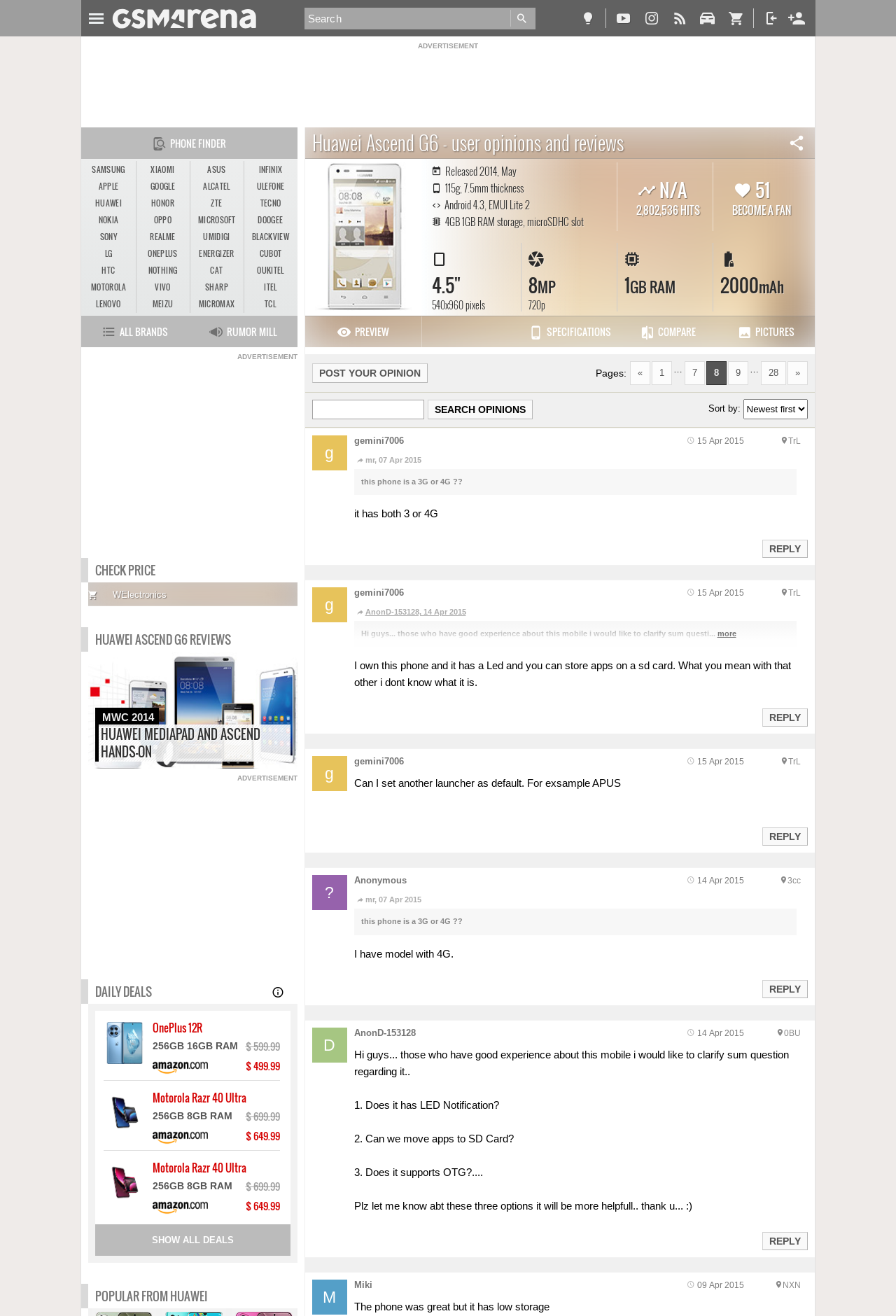Kindly determine the bounding box coordinates of the area that needs to be clicked to fulfill this instruction: "View more pictures".

[0.34, 0.121, 0.469, 0.24]